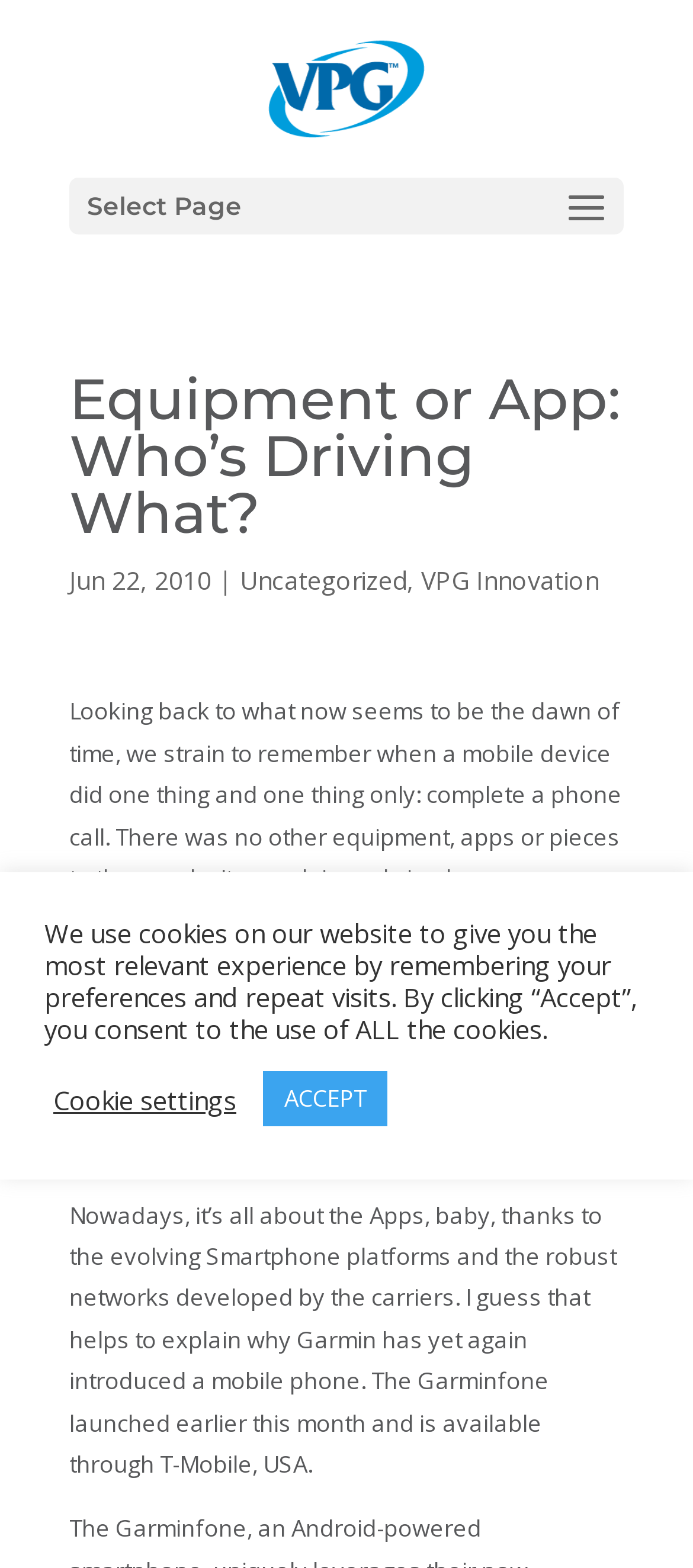How many links are there in the webpage? Based on the screenshot, please respond with a single word or phrase.

5